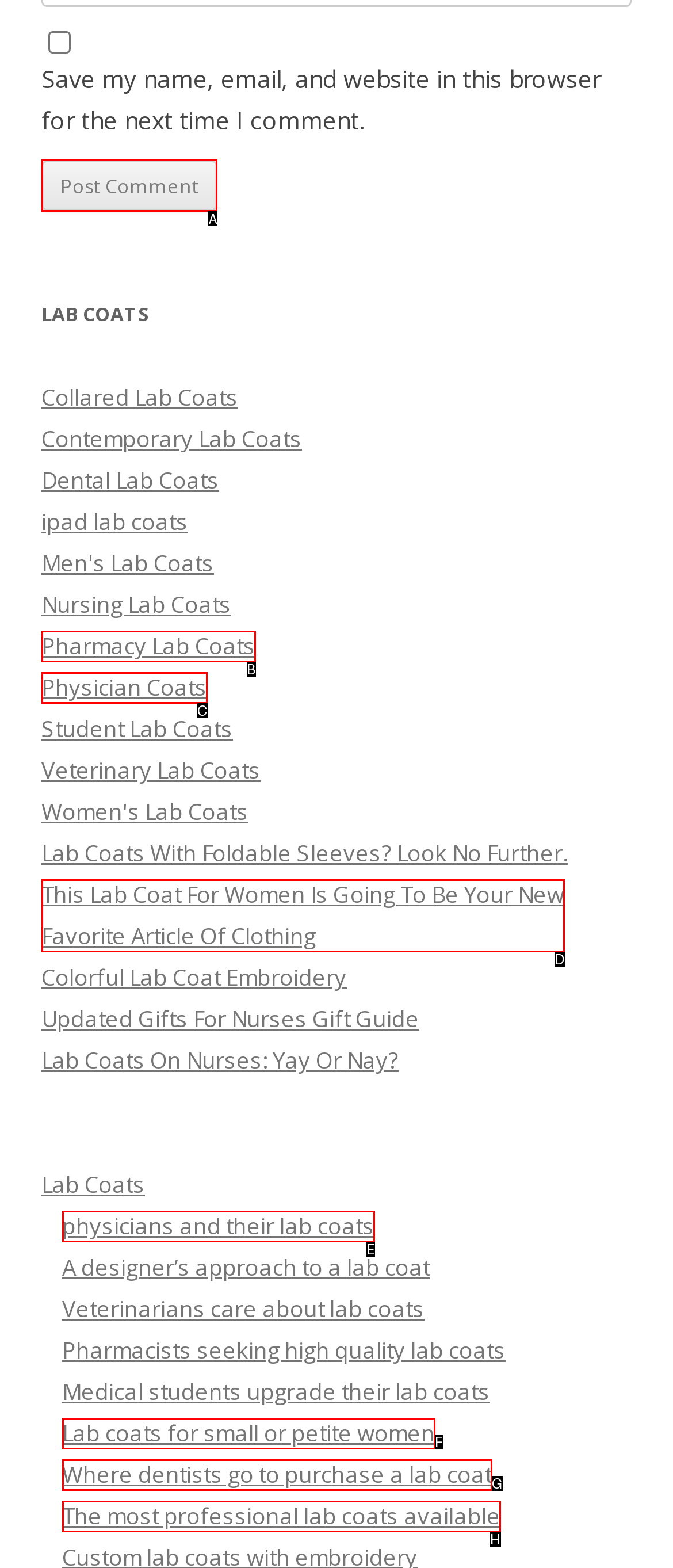Tell me which one HTML element I should click to complete the following instruction: Click the 'Post Comment' button
Answer with the option's letter from the given choices directly.

A